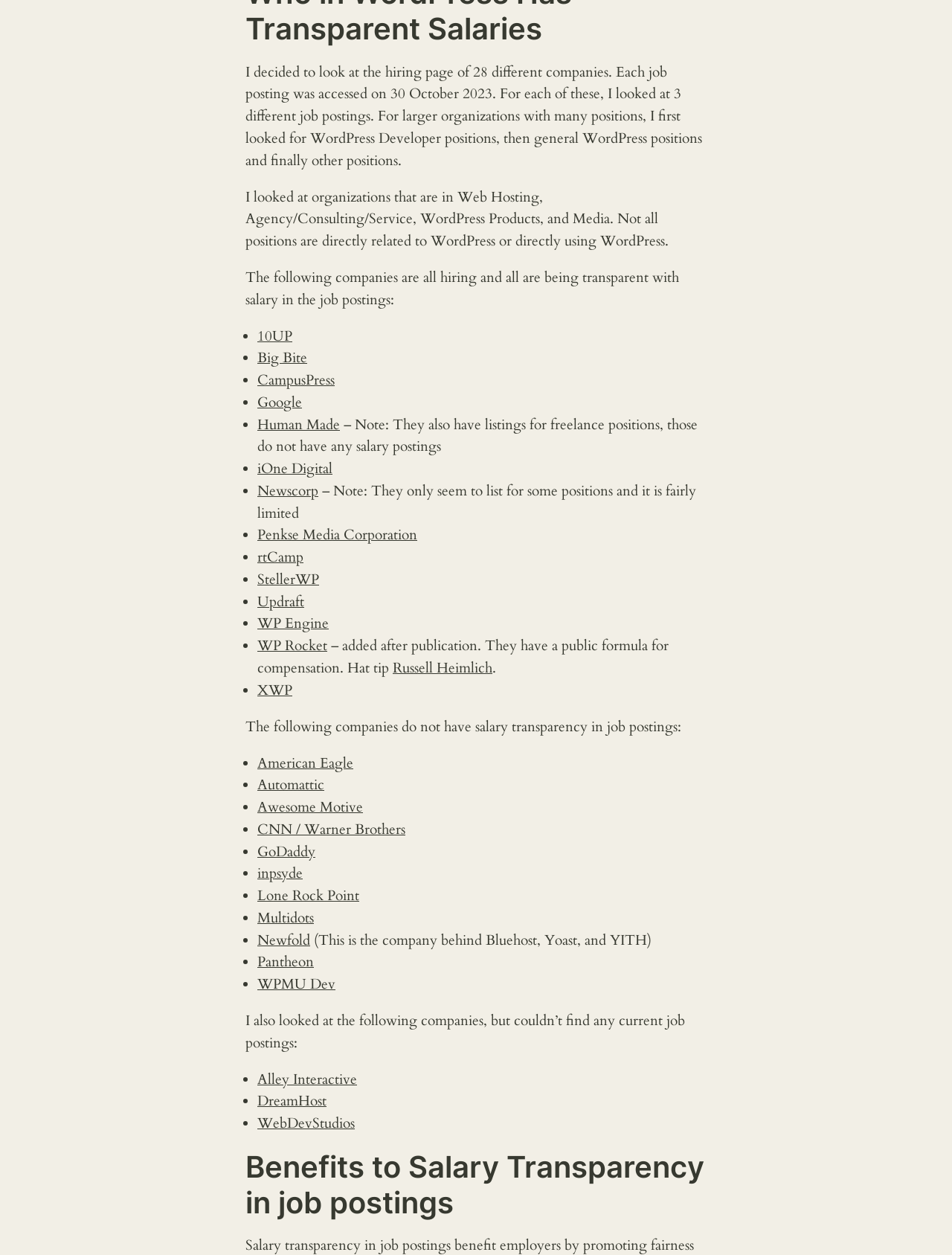Based on the provided description, "eide.tracey@leg.wa.gov", find the bounding box of the corresponding UI element in the screenshot.

None